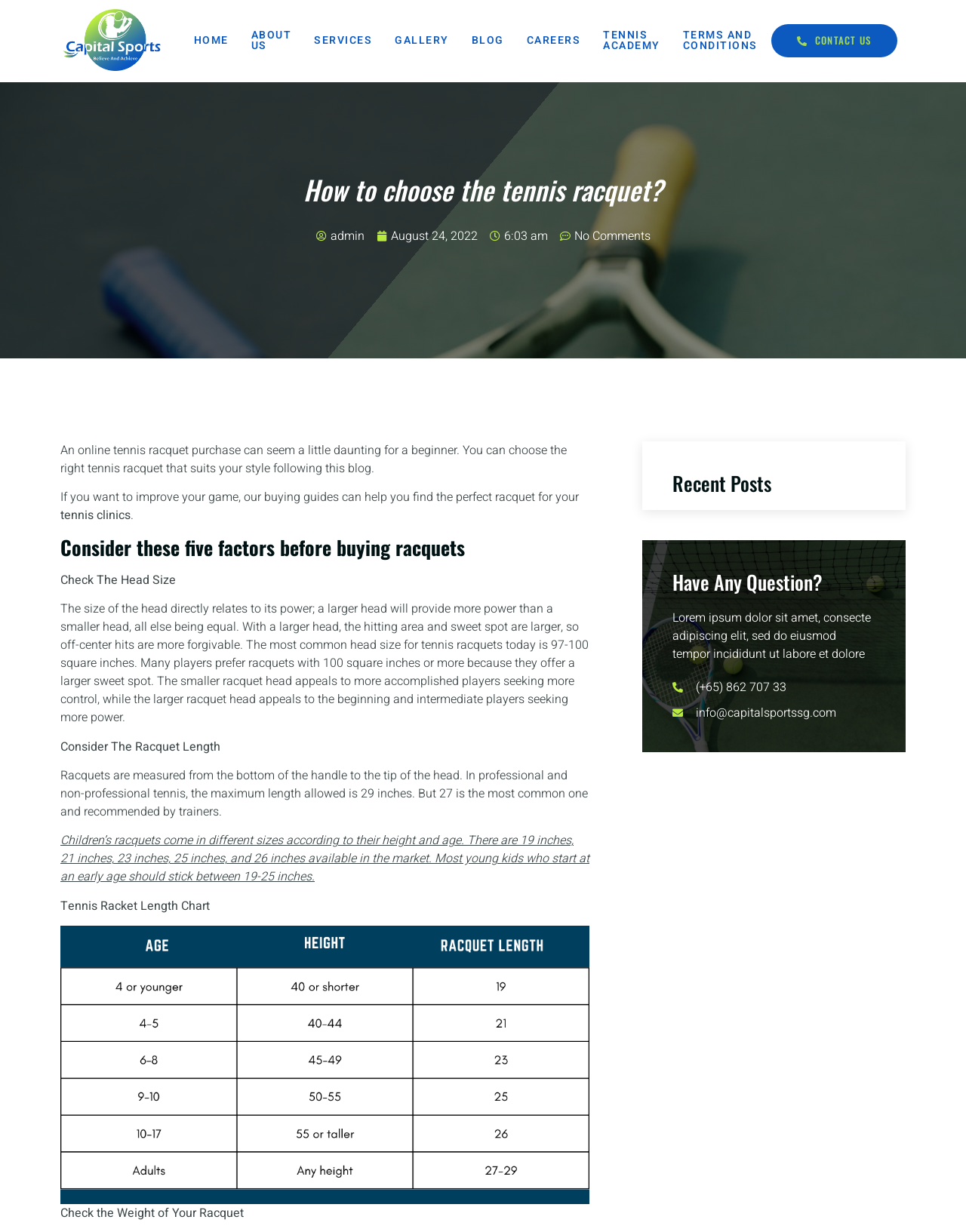Write an extensive caption that covers every aspect of the webpage.

The webpage is about choosing the right tennis racquet, specifically designed for beginners. At the top, there is a navigation menu with 9 links: HOME, ABOUT US, SERVICES, GALLERY, BLOG, CAREERS, TENNIS ACADEMY, TERMS AND CONDITIONS, and CONTACT US. Below the navigation menu, there is a heading "How to choose the tennis racquet?" followed by a brief introduction to the blog post.

The main content of the blog post is divided into sections, each discussing a factor to consider when buying a tennis racquet. The first section is about the head size of the racquet, explaining how it affects the power and sweet spot. The second section discusses the racquet length, including the maximum allowed length and the recommended length for different age groups. The third section is about the weight of the racquet.

There is an image, likely a chart or table, related to tennis racket length. The webpage also has a section for "Recent Posts" and a contact section with a heading "Have Any Question?" and a brief text, as well as contact information, including a phone number and email address.